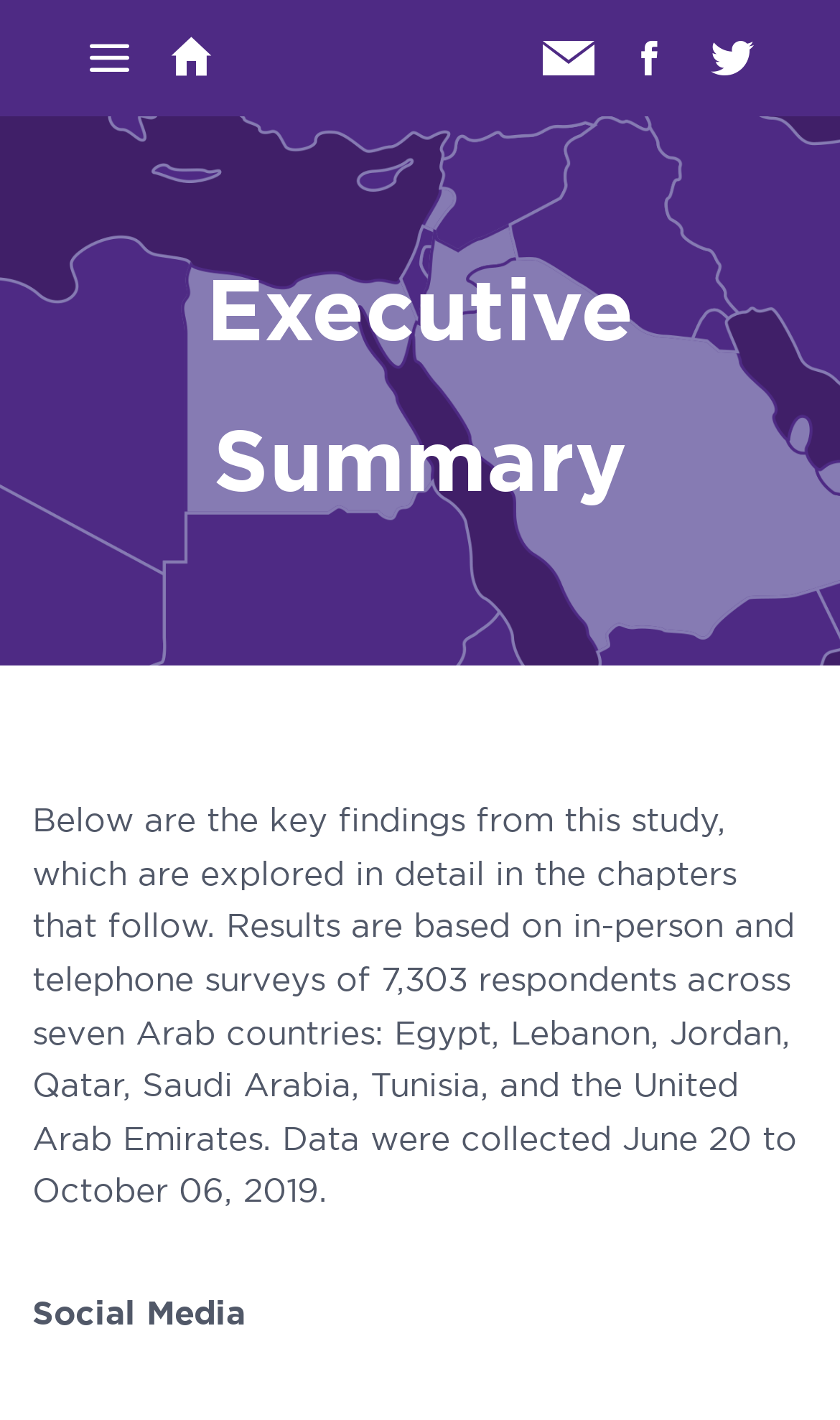Please reply to the following question with a single word or a short phrase:
What is the topic of the second static text?

Social Media